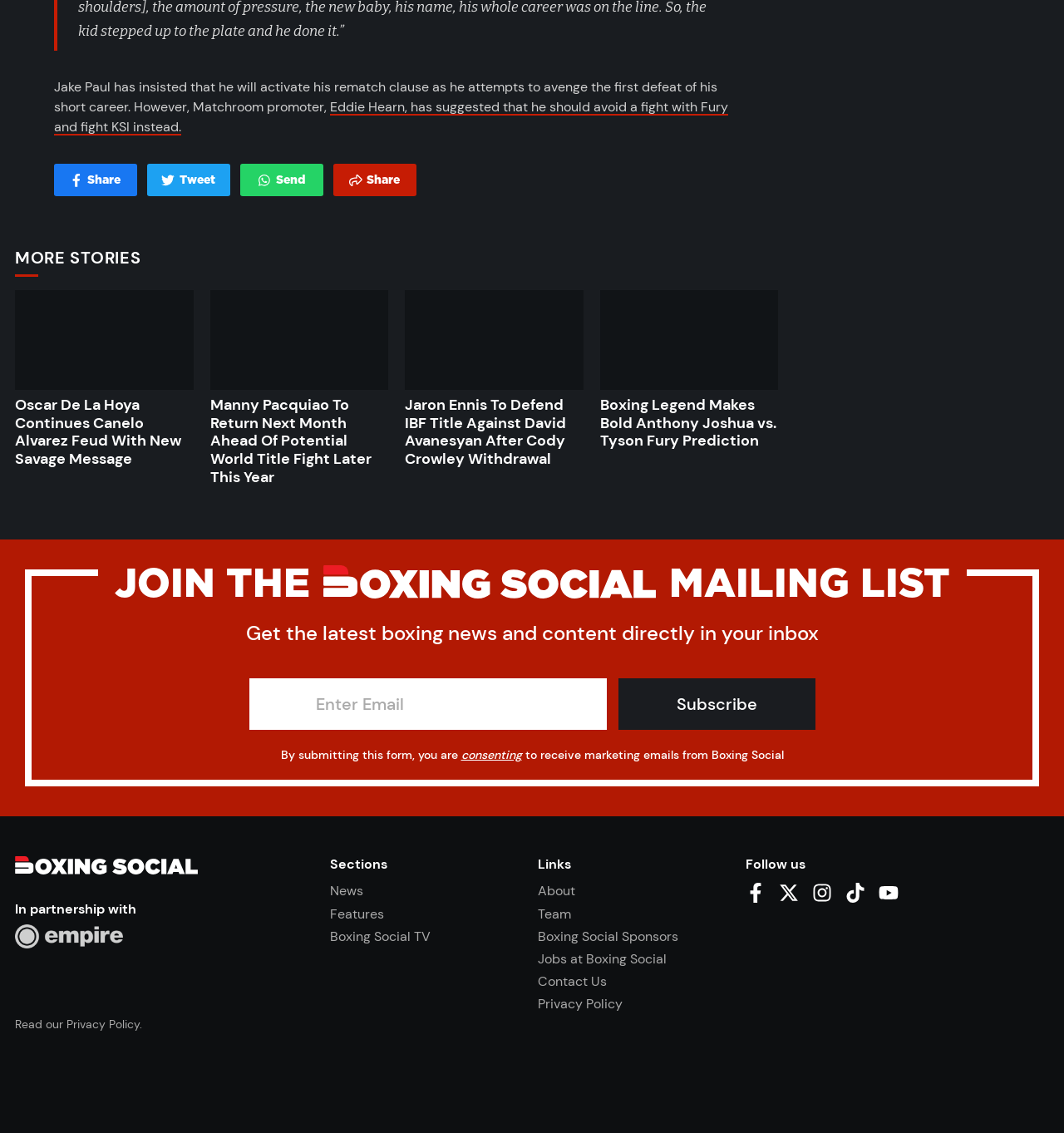Please give a short response to the question using one word or a phrase:
What is the name of the website?

Boxing Social